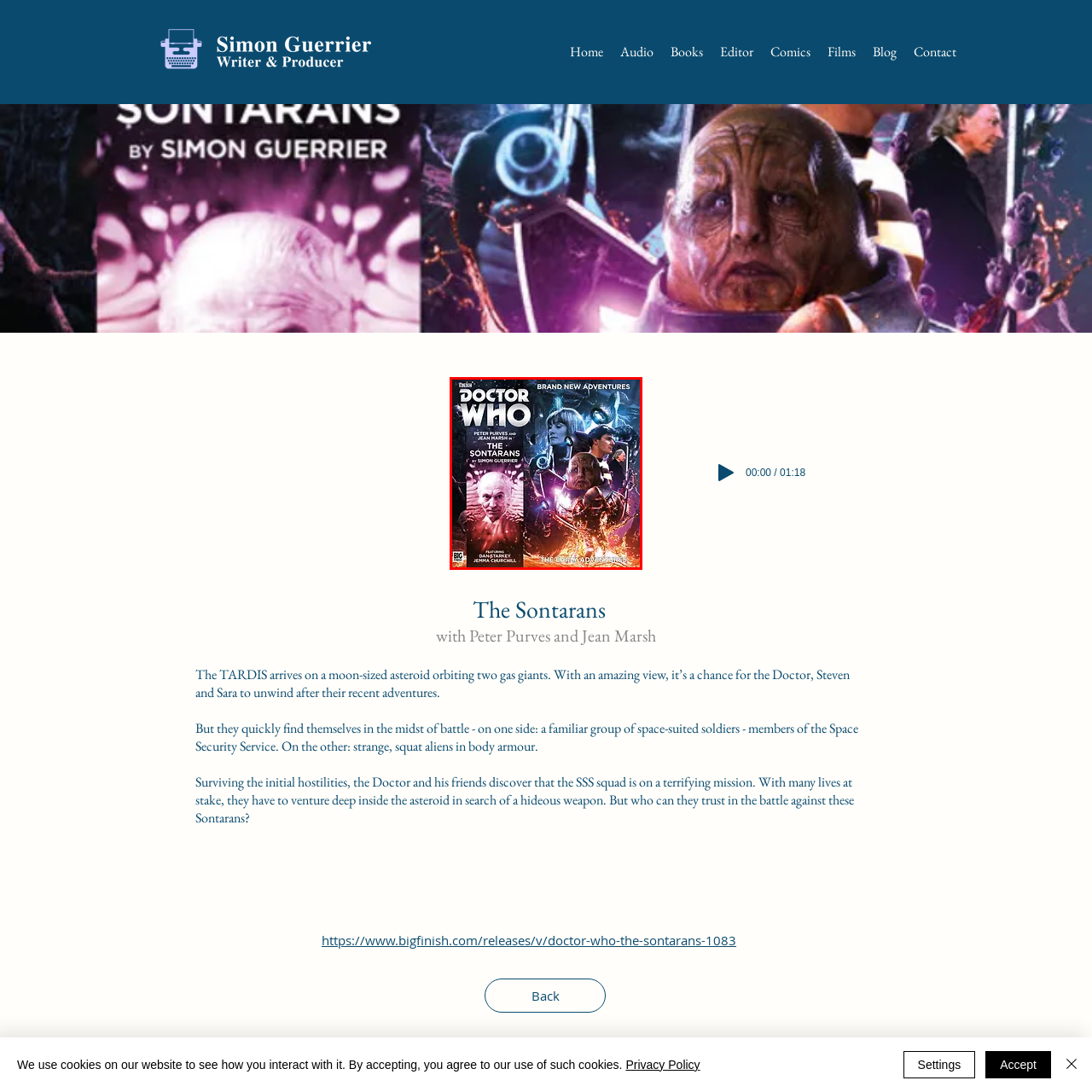What is the name of the actress who returns to the series? Inspect the image encased in the red bounding box and answer using only one word or a brief phrase.

Jean Marsh